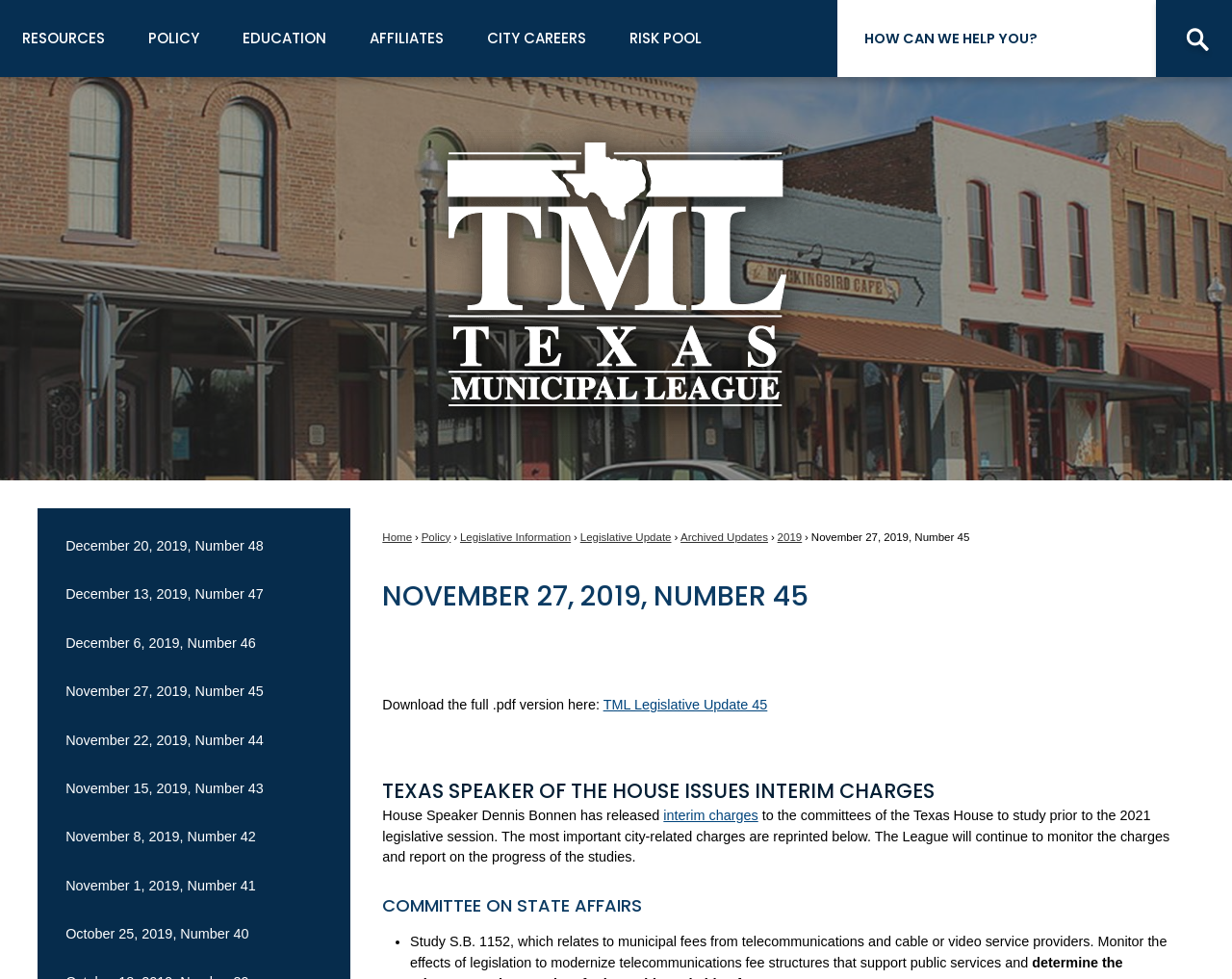Please identify the bounding box coordinates of the area that needs to be clicked to fulfill the following instruction: "Download the full pdf version."

[0.49, 0.712, 0.623, 0.728]